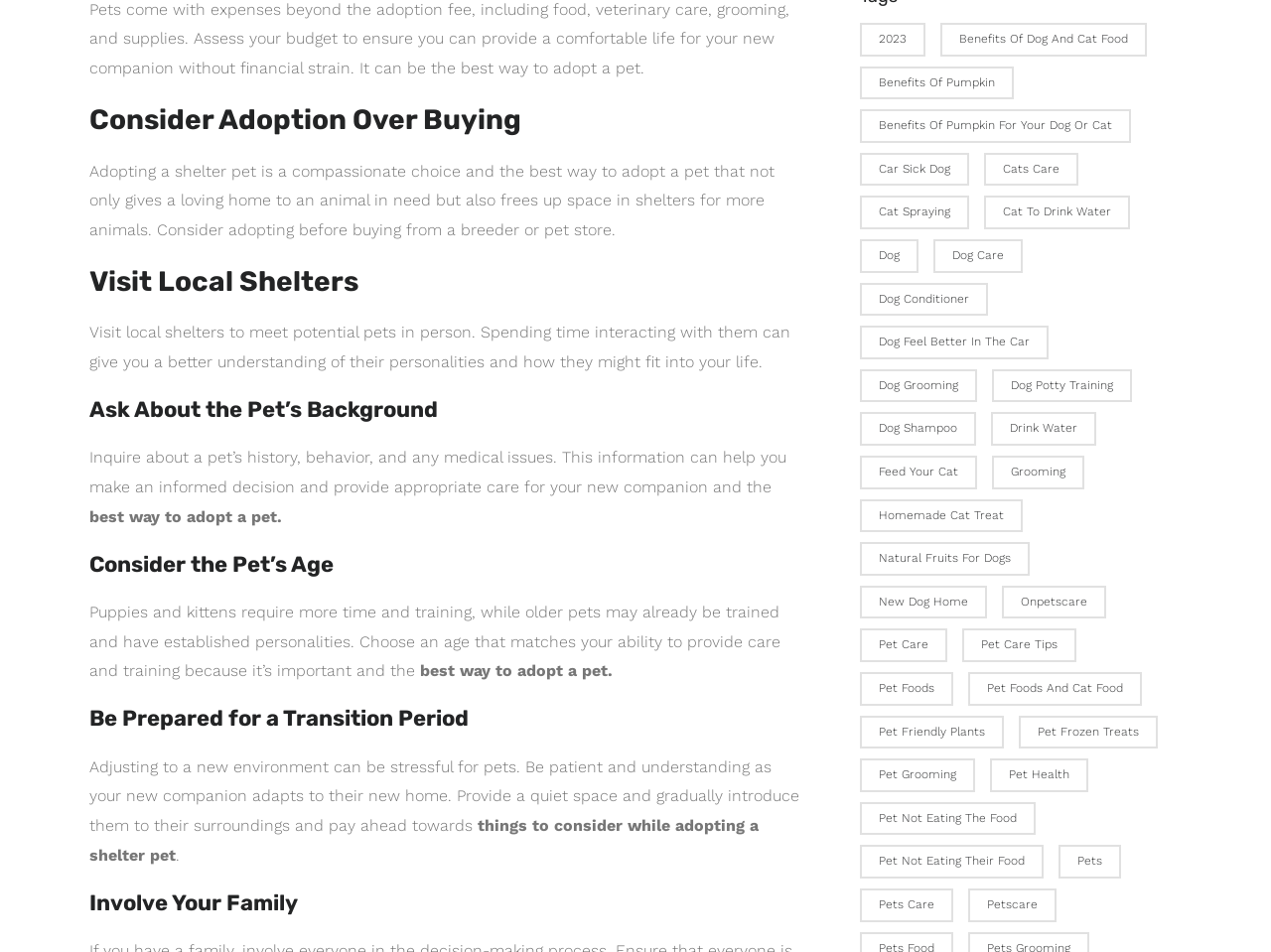Find the bounding box coordinates of the area that needs to be clicked in order to achieve the following instruction: "Learn about 'Natural Fruits for Dogs'". The coordinates should be specified as four float numbers between 0 and 1, i.e., [left, top, right, bottom].

[0.676, 0.57, 0.81, 0.605]